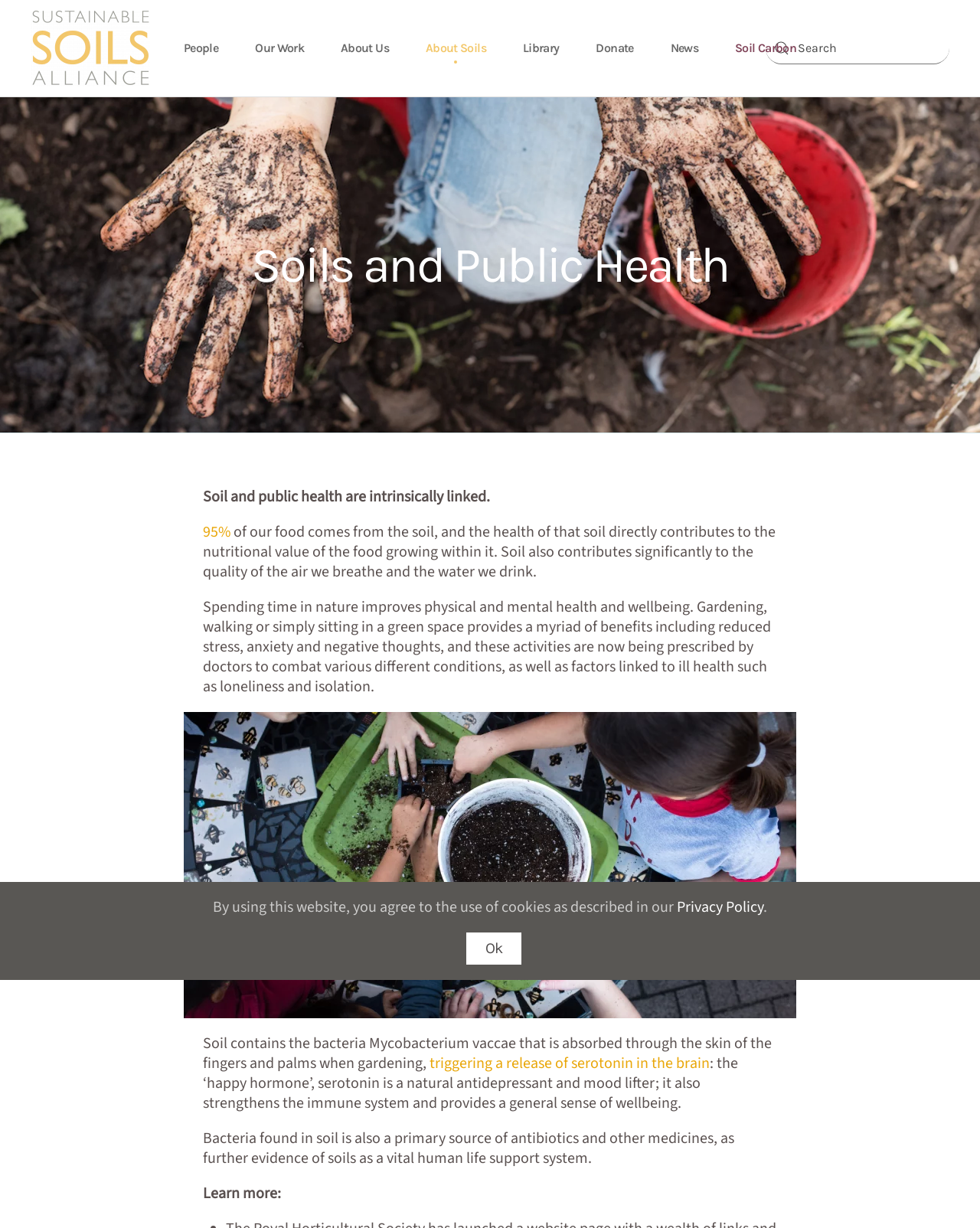Using the description: "Privacy Policy", identify the bounding box of the corresponding UI element in the screenshot.

[0.691, 0.73, 0.779, 0.748]